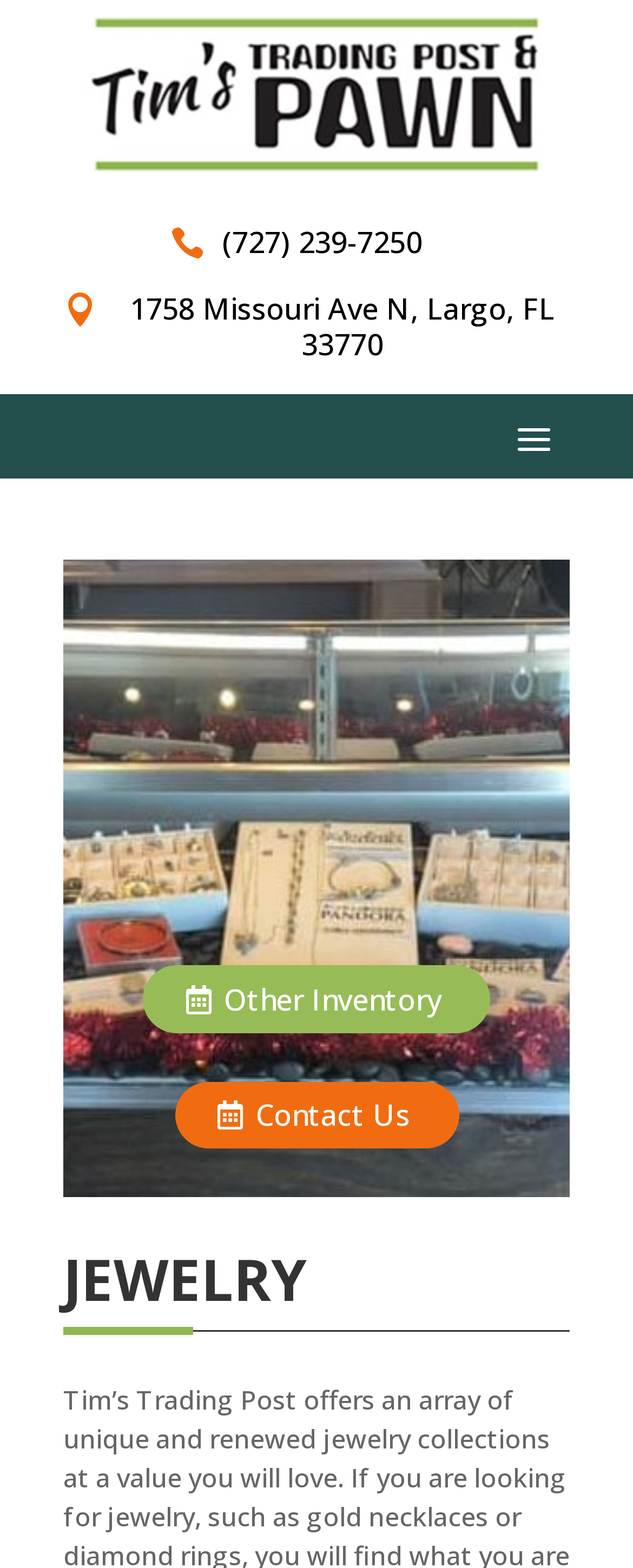What is the address of Tim's Trading Post?
Answer the question in as much detail as possible.

I found the address by examining the heading element that contains the address, which is '1758 Missouri Ave N, Largo, FL 33770'. This element is located in the second layout table and has a bounding box with y1 and y2 coordinates that indicate it is positioned near the top of the page.